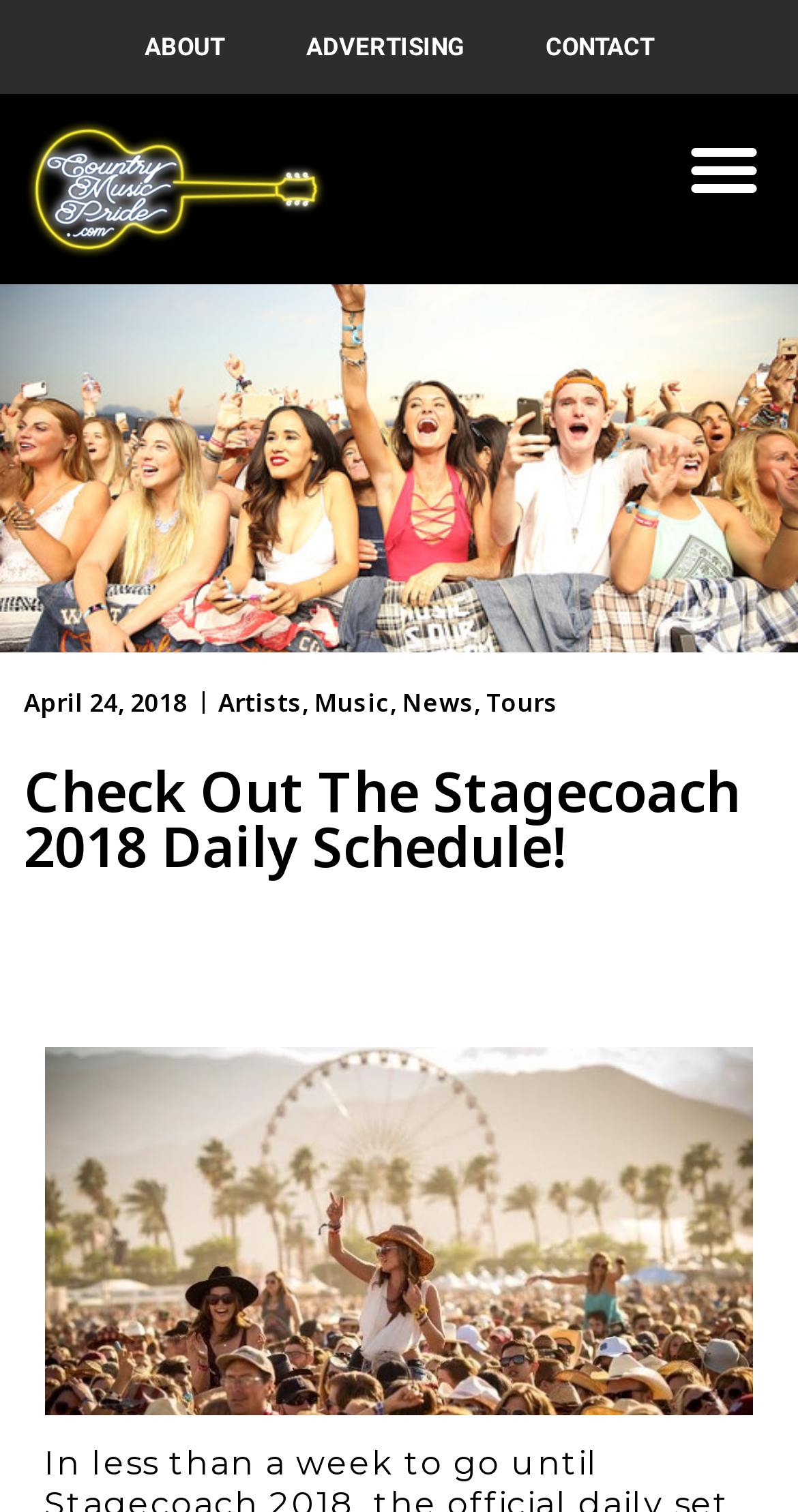Bounding box coordinates should be provided in the format (top-left x, top-left y, bottom-right x, bottom-right y) with all values between 0 and 1. Identify the bounding box for this UI element: April 24, 2018

[0.03, 0.452, 0.235, 0.477]